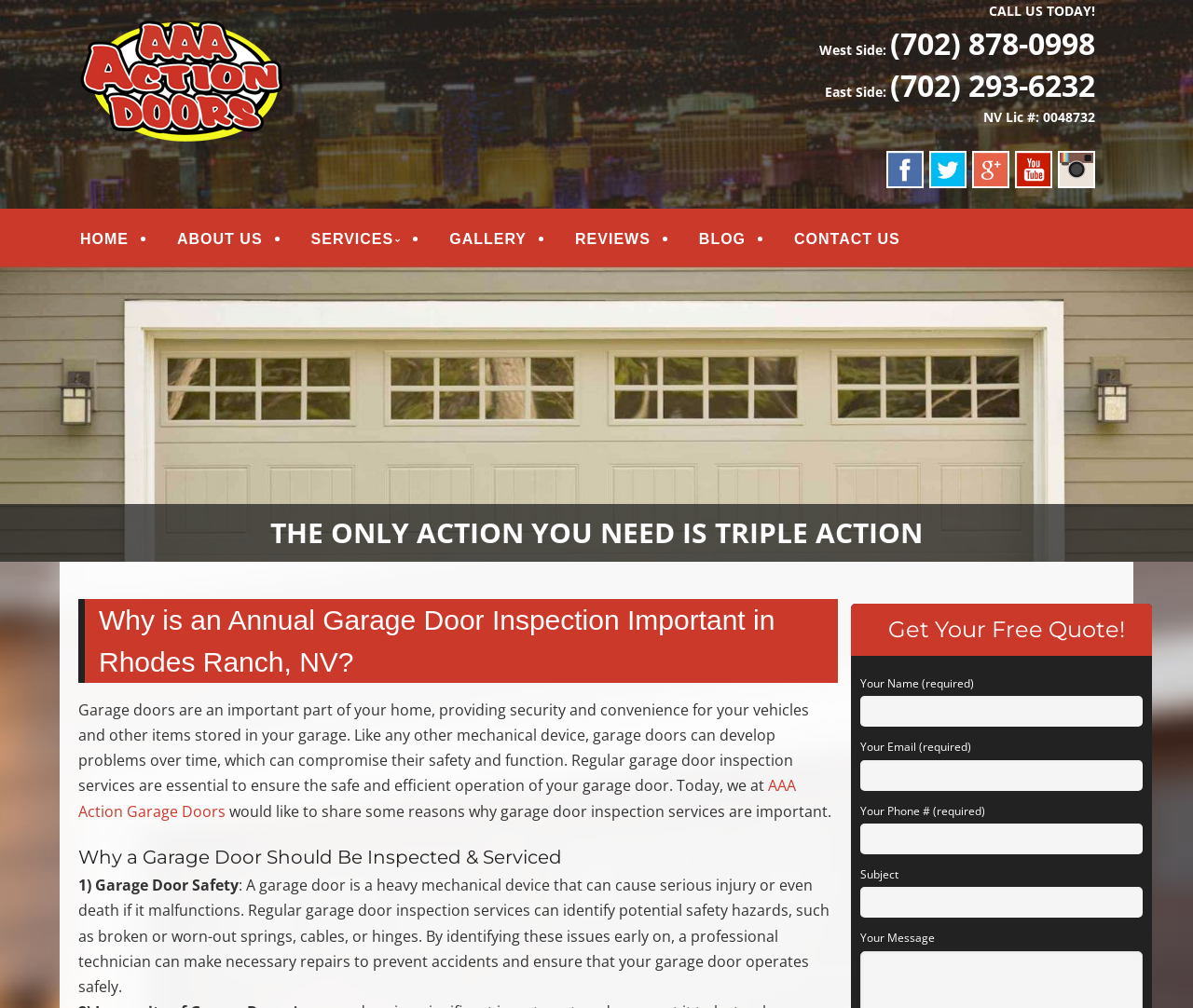Please locate the bounding box coordinates for the element that should be clicked to achieve the following instruction: "Click the 'AAA ACTION DOORS' link". Ensure the coordinates are given as four float numbers between 0 and 1, i.e., [left, top, right, bottom].

[0.066, 0.022, 0.388, 0.056]